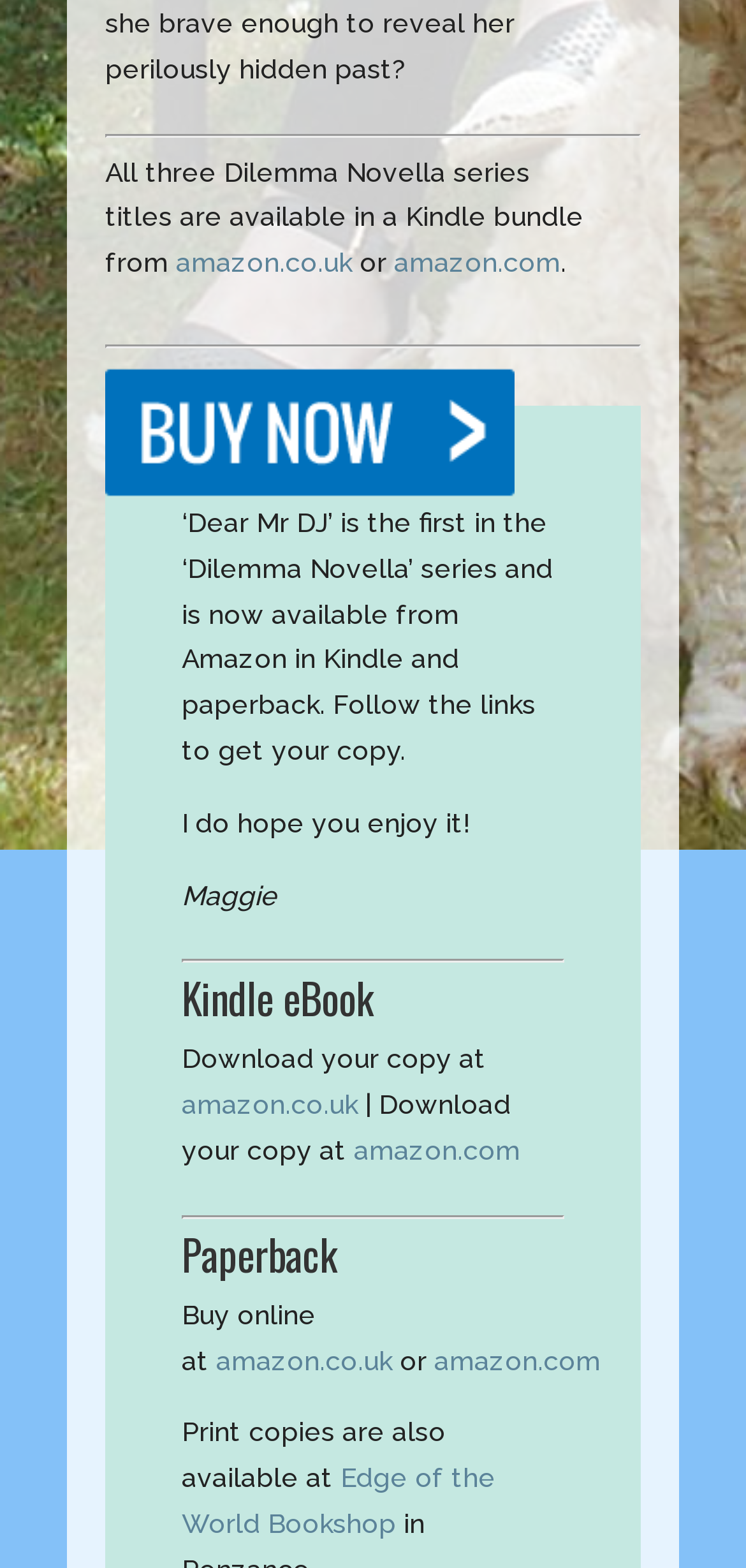Reply to the question below using a single word or brief phrase:
How many online stores are linked to buy the book?

3